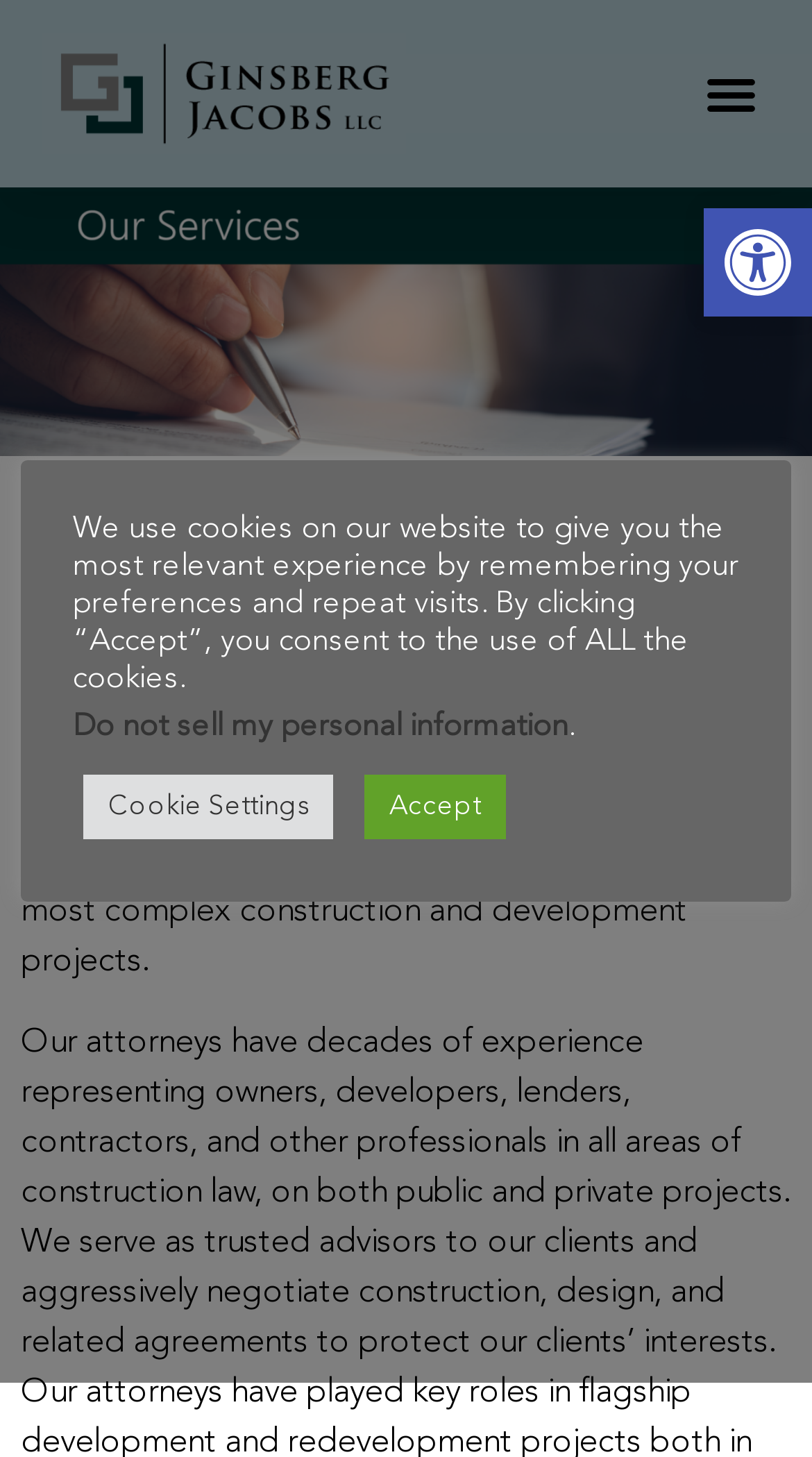For the given element description Home, determine the bounding box coordinates of the UI element. The coordinates should follow the format (top-left x, top-left y, bottom-right x, bottom-right y) and be within the range of 0 to 1.

None